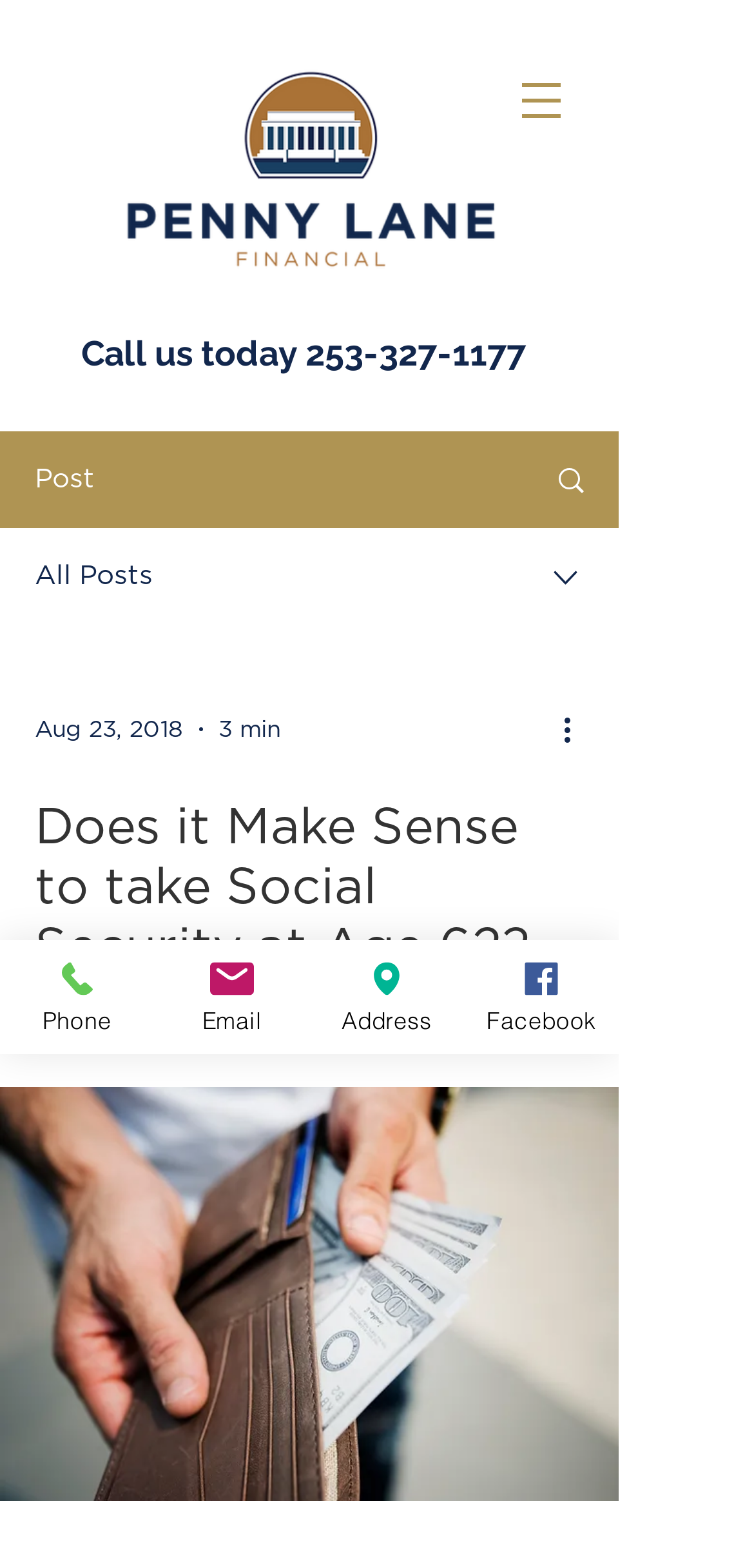Given the element description, predict the bounding box coordinates in the format (top-left x, top-left y, bottom-right x, bottom-right y). Make sure all values are between 0 and 1. Here is the element description: aria-label="More actions"

[0.738, 0.45, 0.8, 0.48]